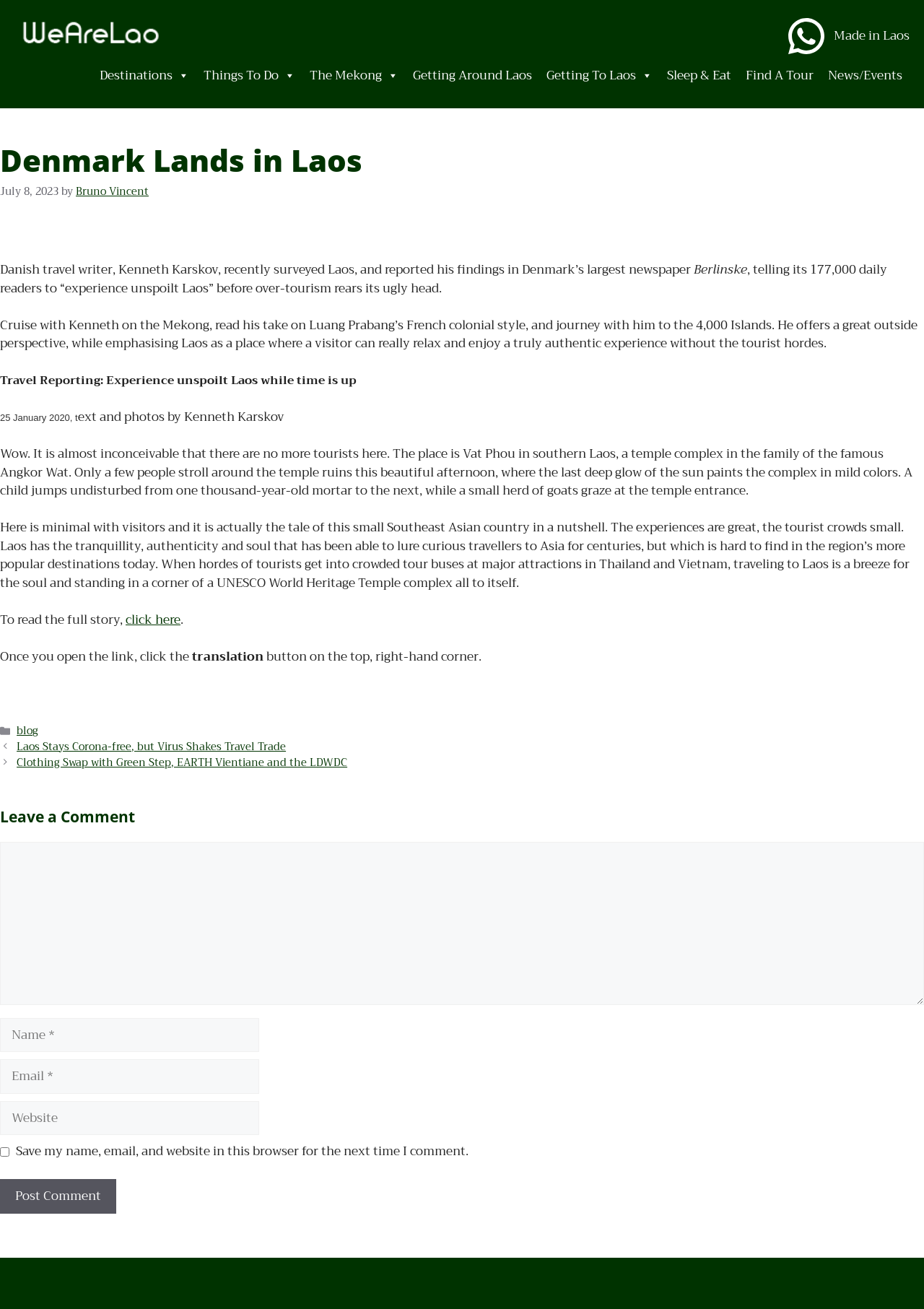Identify the bounding box coordinates of the element to click to follow this instruction: 'Click on the link to read the full story'. Ensure the coordinates are four float values between 0 and 1, provided as [left, top, right, bottom].

[0.136, 0.465, 0.195, 0.481]